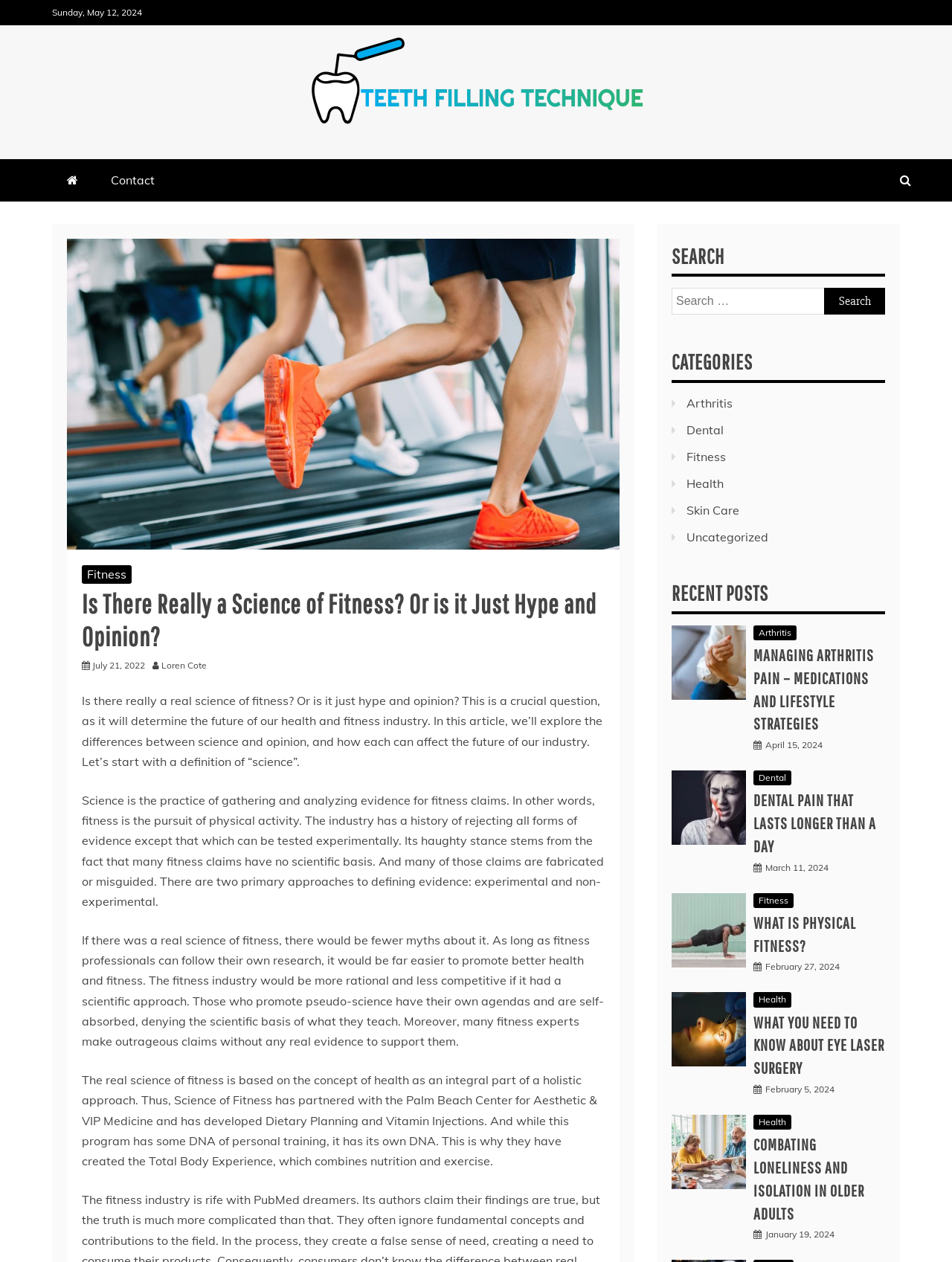Based on the image, provide a detailed and complete answer to the question: 
What is the date of the latest article?

I found the latest article by looking at the 'RECENT POSTS' section, where the dates of the articles are listed. The latest article is 'WHAT IS PHYSICAL FITNESS?' with a date of February 27, 2024.